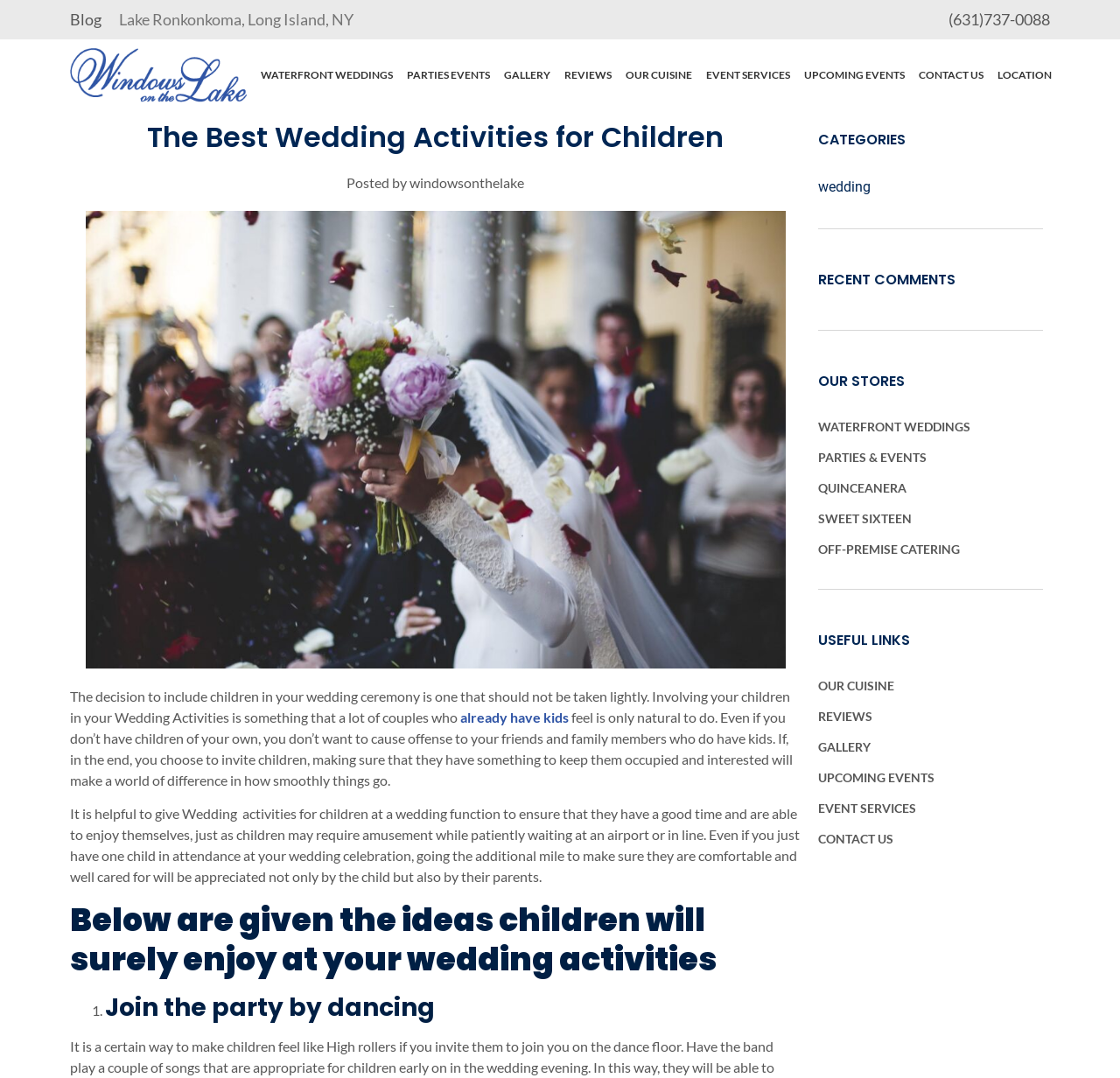Determine the bounding box coordinates of the clickable element to complete this instruction: "Click on the 'Blog' link". Provide the coordinates in the format of four float numbers between 0 and 1, [left, top, right, bottom].

[0.062, 0.009, 0.091, 0.027]